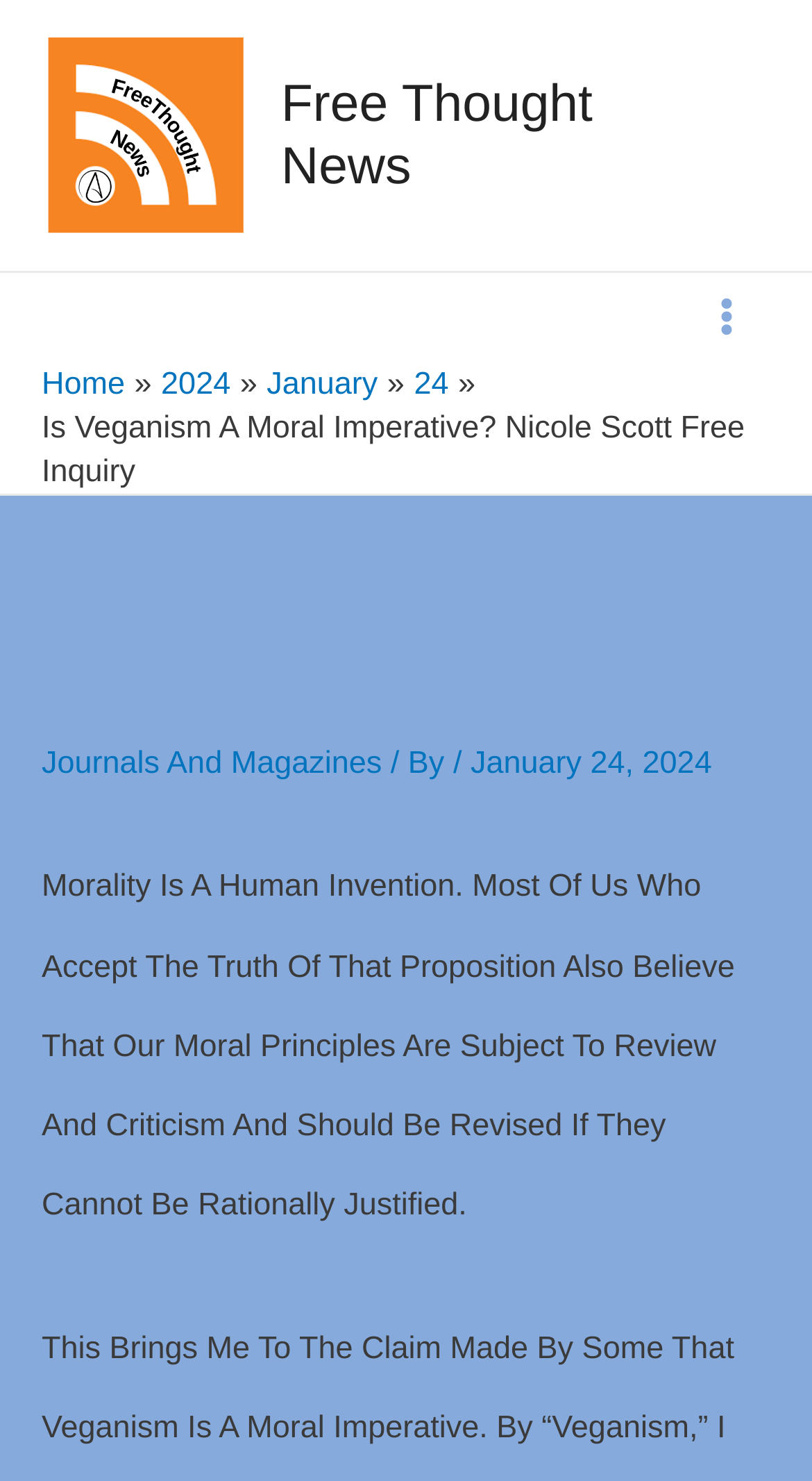Give a one-word or phrase response to the following question: What is the navigation section called?

Breadcrumbs